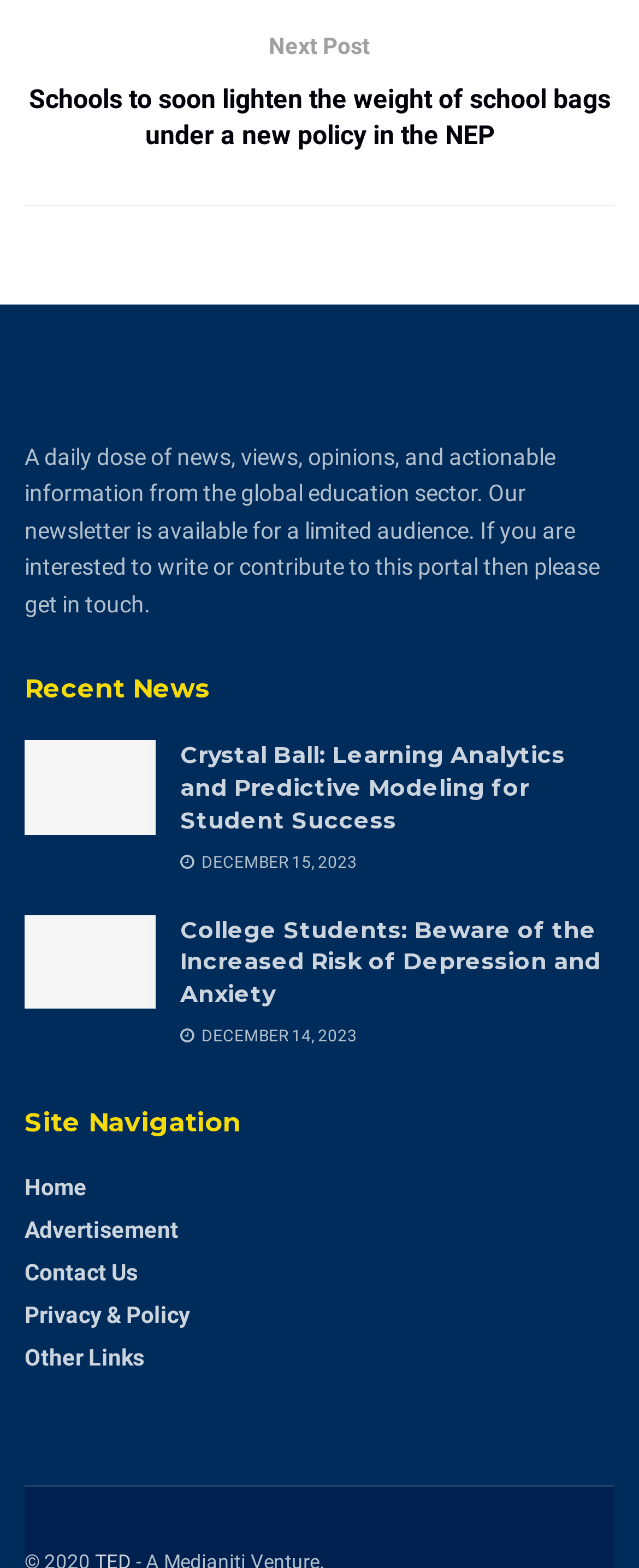What is the name of the education portal?
Using the image, answer in one word or phrase.

The Education Daily